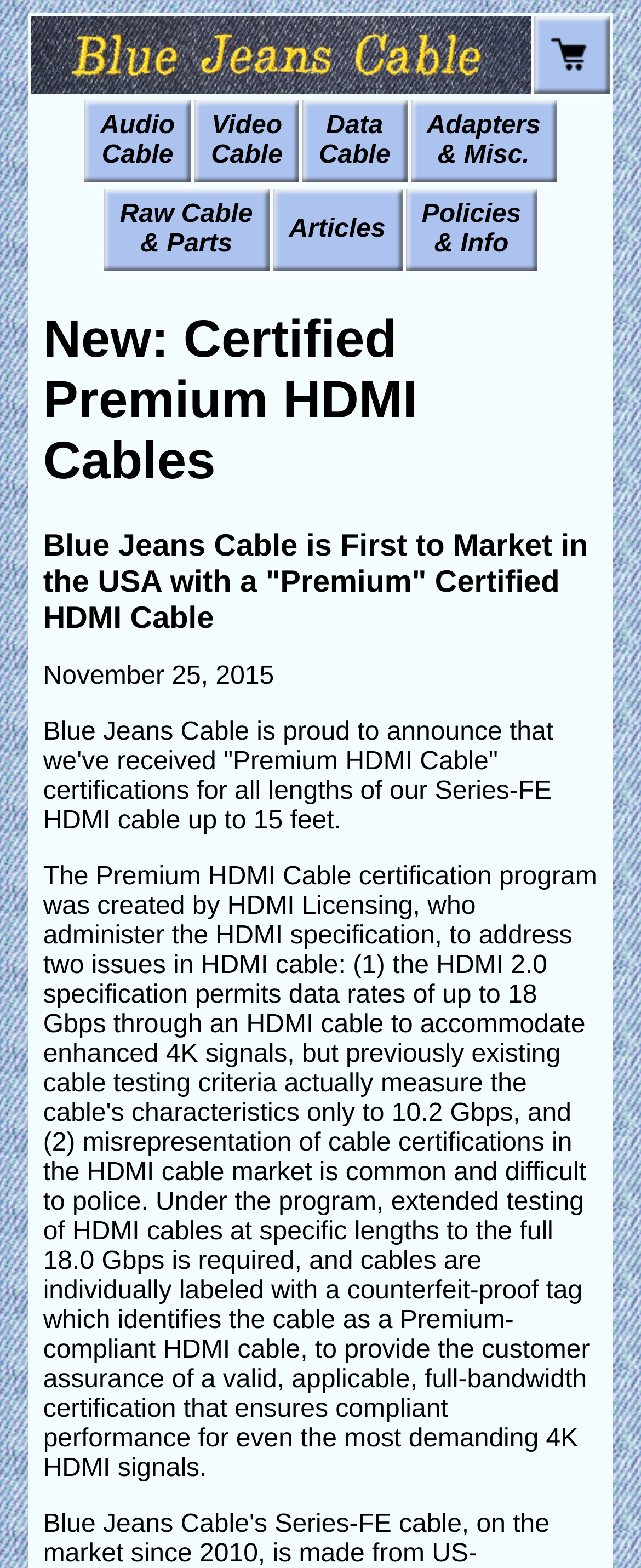Locate the bounding box coordinates of the UI element described by: "Staff". The bounding box coordinates should consist of four float numbers between 0 and 1, i.e., [left, top, right, bottom].

None